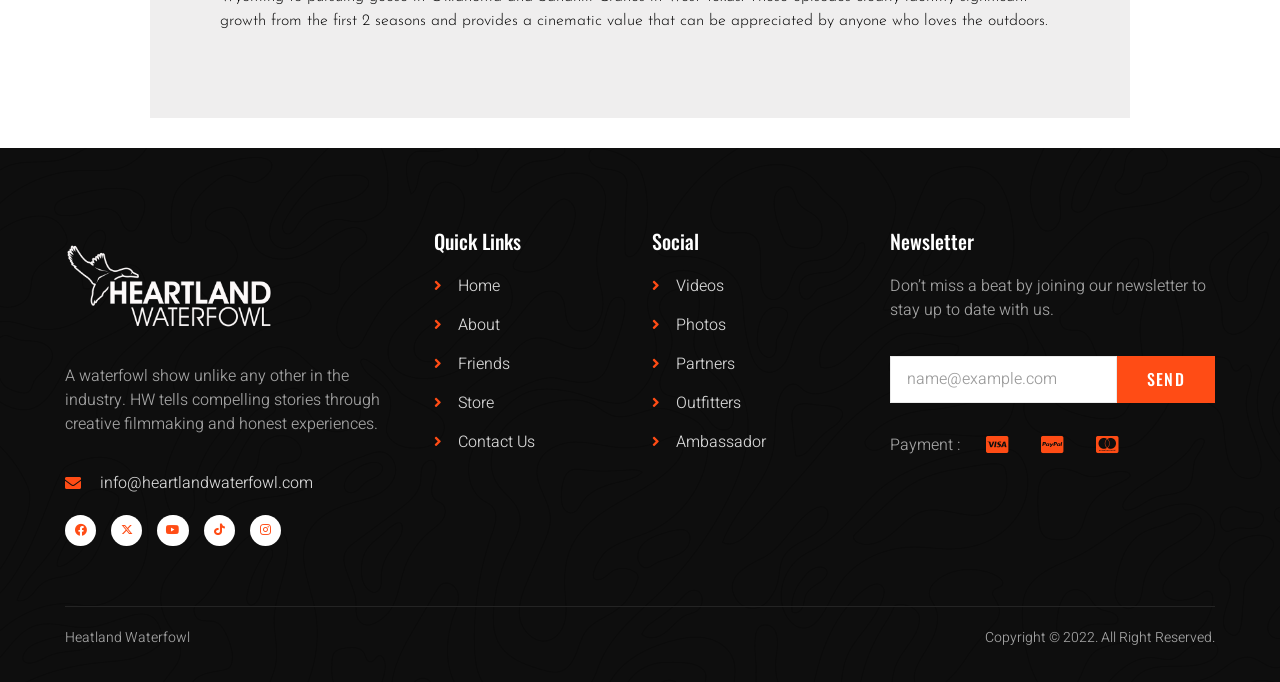Find the bounding box coordinates of the element to click in order to complete the given instruction: "Enter email address."

[0.695, 0.522, 0.873, 0.591]